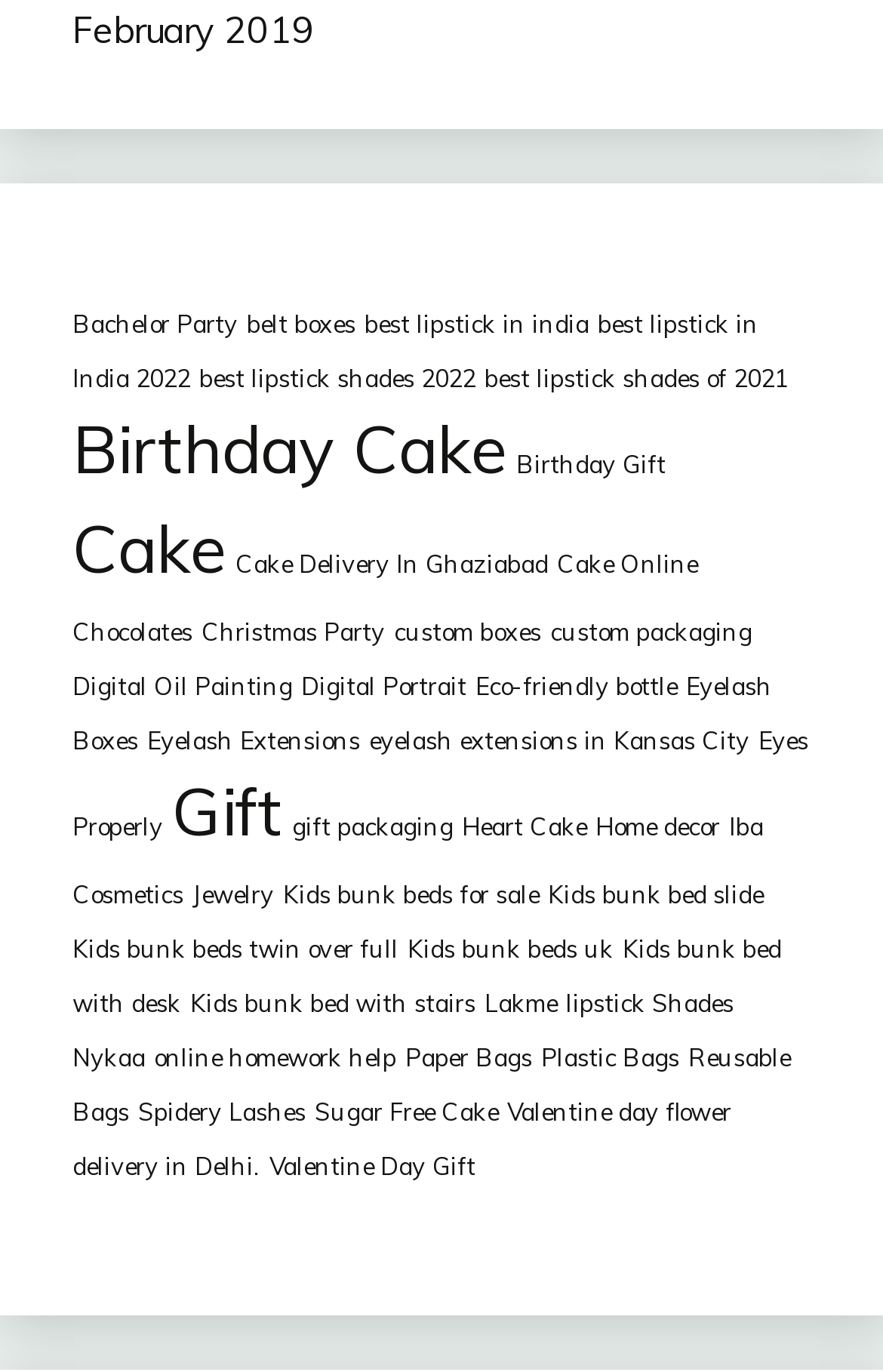Give a concise answer using one word or a phrase to the following question:
What is the theme of the link 'Valentine Day Gift'?

Valentine's Day